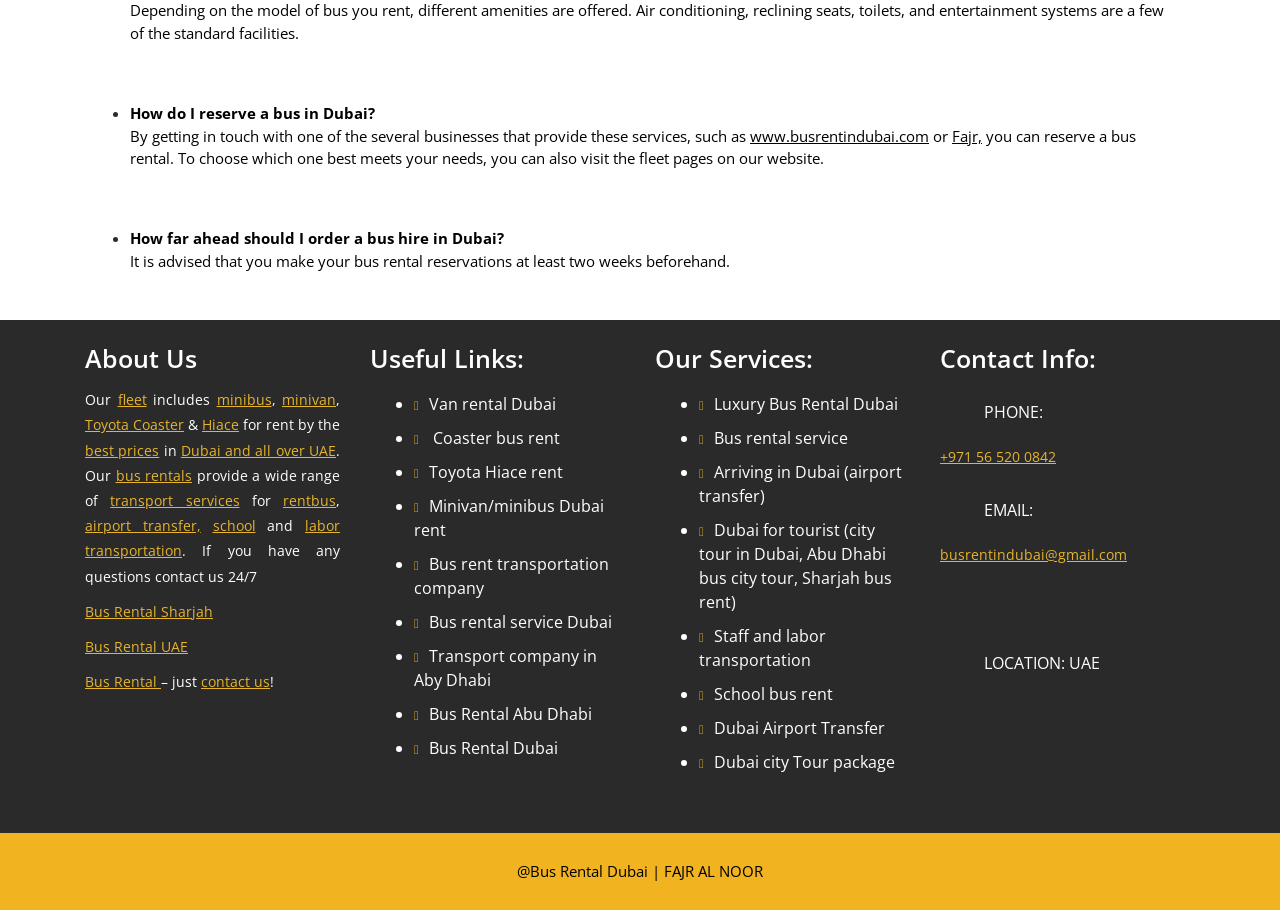Respond to the question with just a single word or phrase: 
What services are provided by the company?

Bus rental, airport transfer, city tour